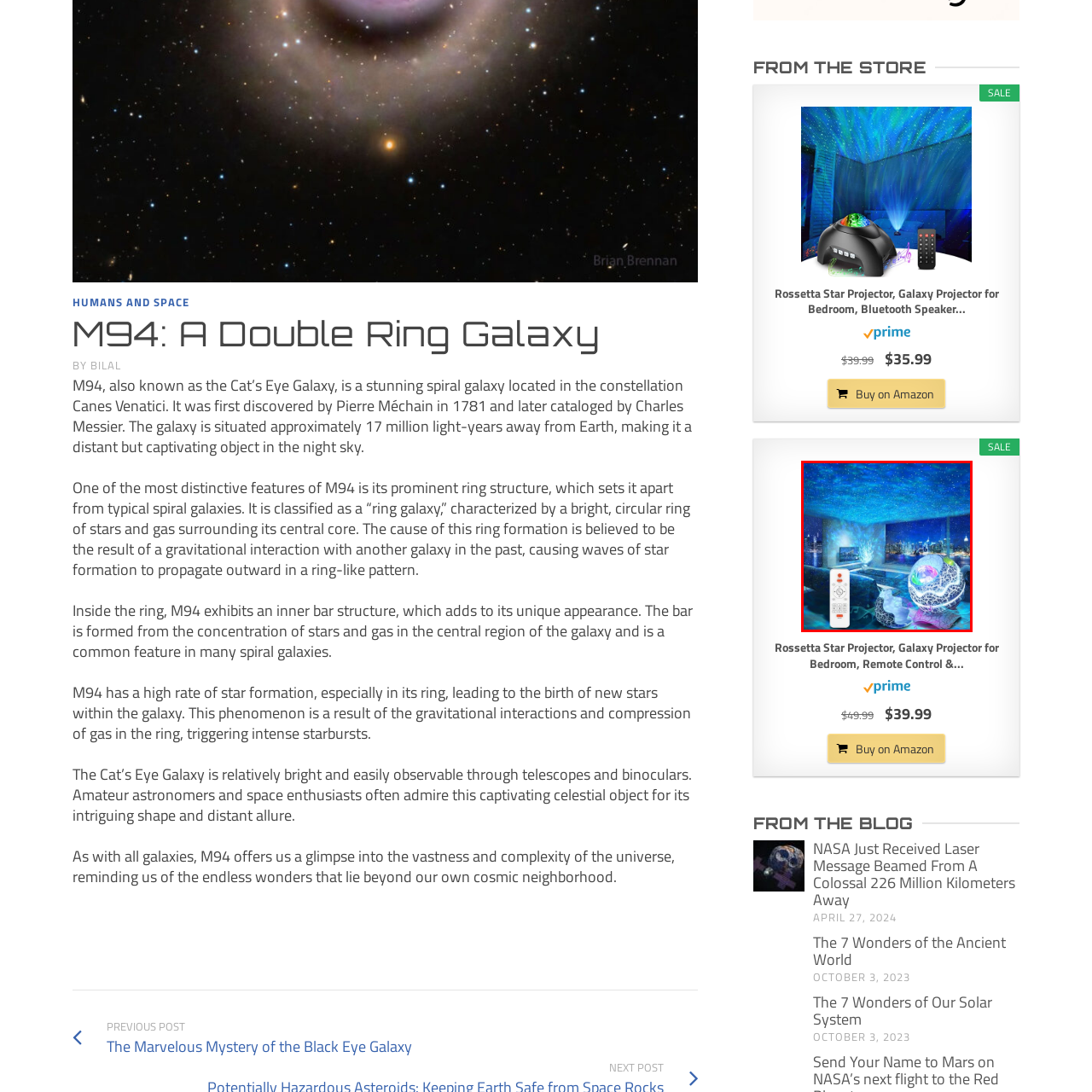What is positioned near a television in the background?
Check the image enclosed by the red bounding box and give your answer in one word or a short phrase.

A modern couch